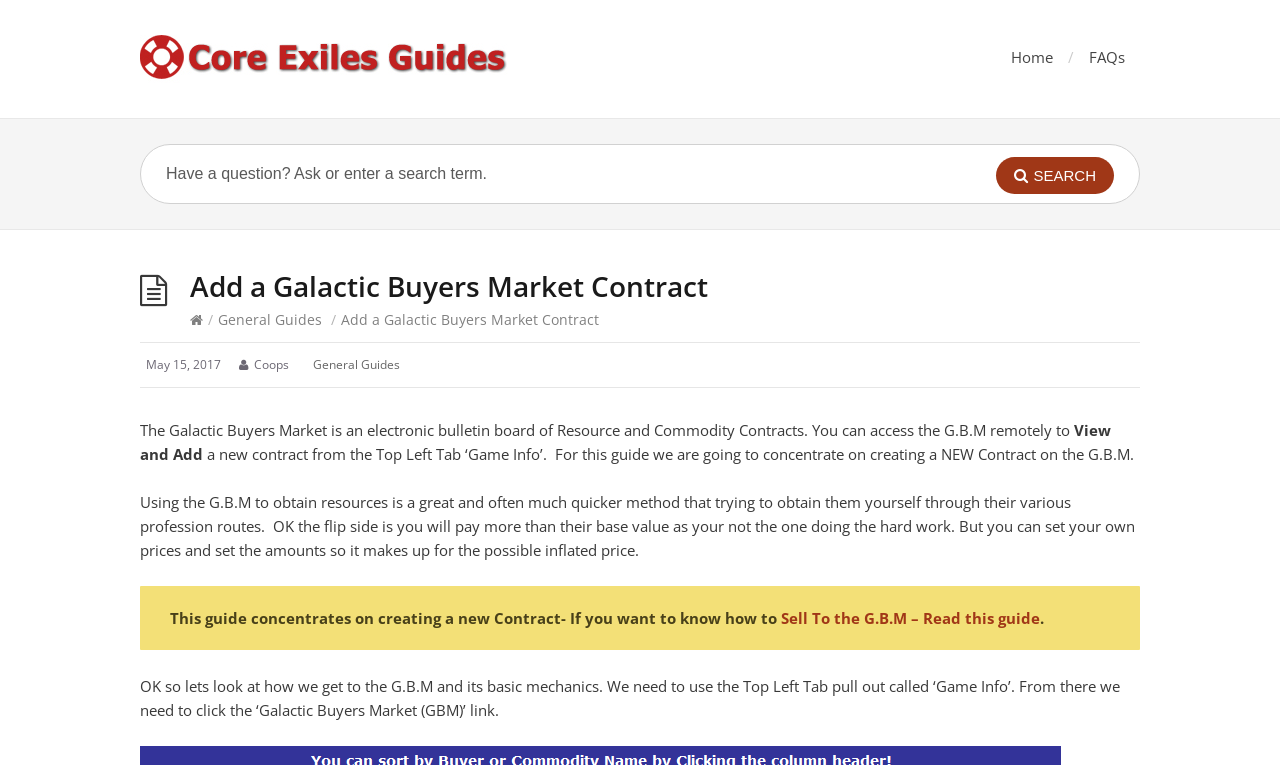Please provide the bounding box coordinates for the element that needs to be clicked to perform the instruction: "View FAQs". The coordinates must consist of four float numbers between 0 and 1, formatted as [left, top, right, bottom].

[0.851, 0.061, 0.879, 0.088]